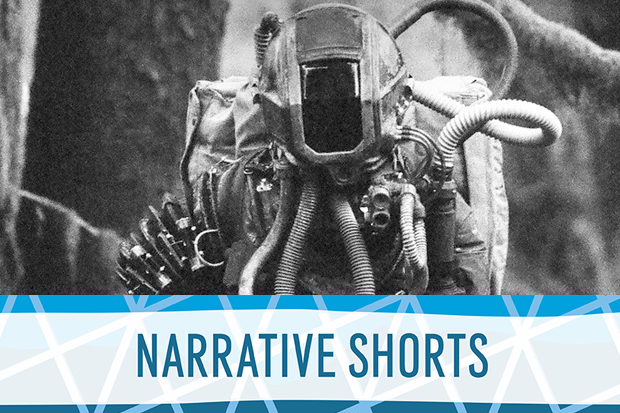Please provide a brief answer to the following inquiry using a single word or phrase:
What is the background of the figure?

Blurred trees